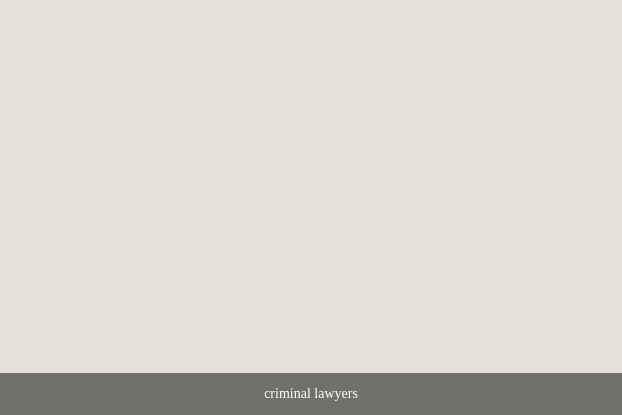Provide a rich and detailed narrative of the image.

The image features a minimalist design with a light background and a dark footer. At the bottom of the image, the text "criminal lawyers" is prominently displayed in a simple, elegant font. This visual element complements the surrounding content, which discusses the financial aspects of being a criminal lawyer, highlighting the potential earnings and discussing various factors influencing salaries in this legal field. The image serves as a visual cue to reinforce the topic of criminal law and its financial implications for practitioners.